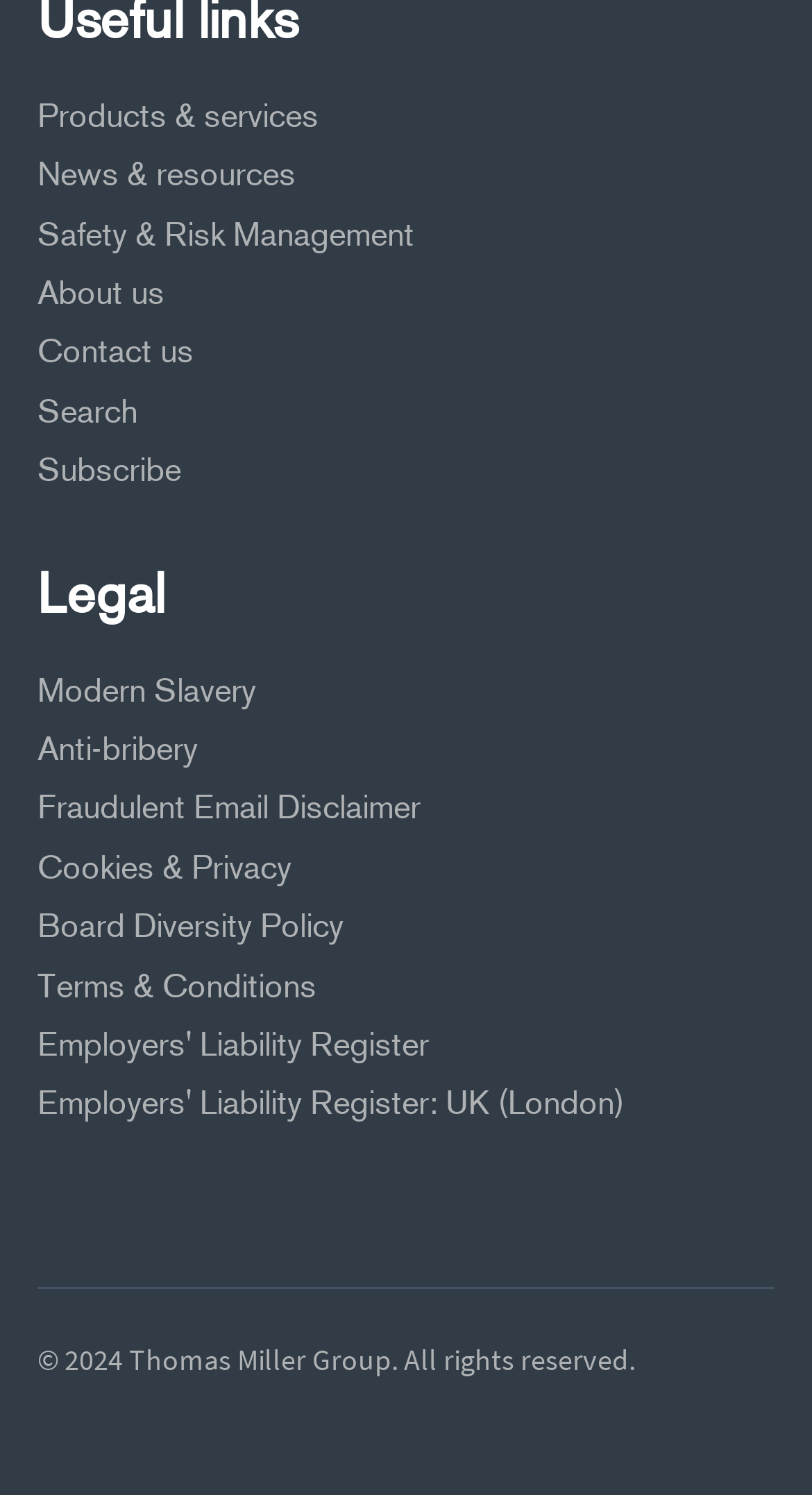Find the bounding box coordinates of the element I should click to carry out the following instruction: "Search for something".

[0.046, 0.263, 0.851, 0.289]